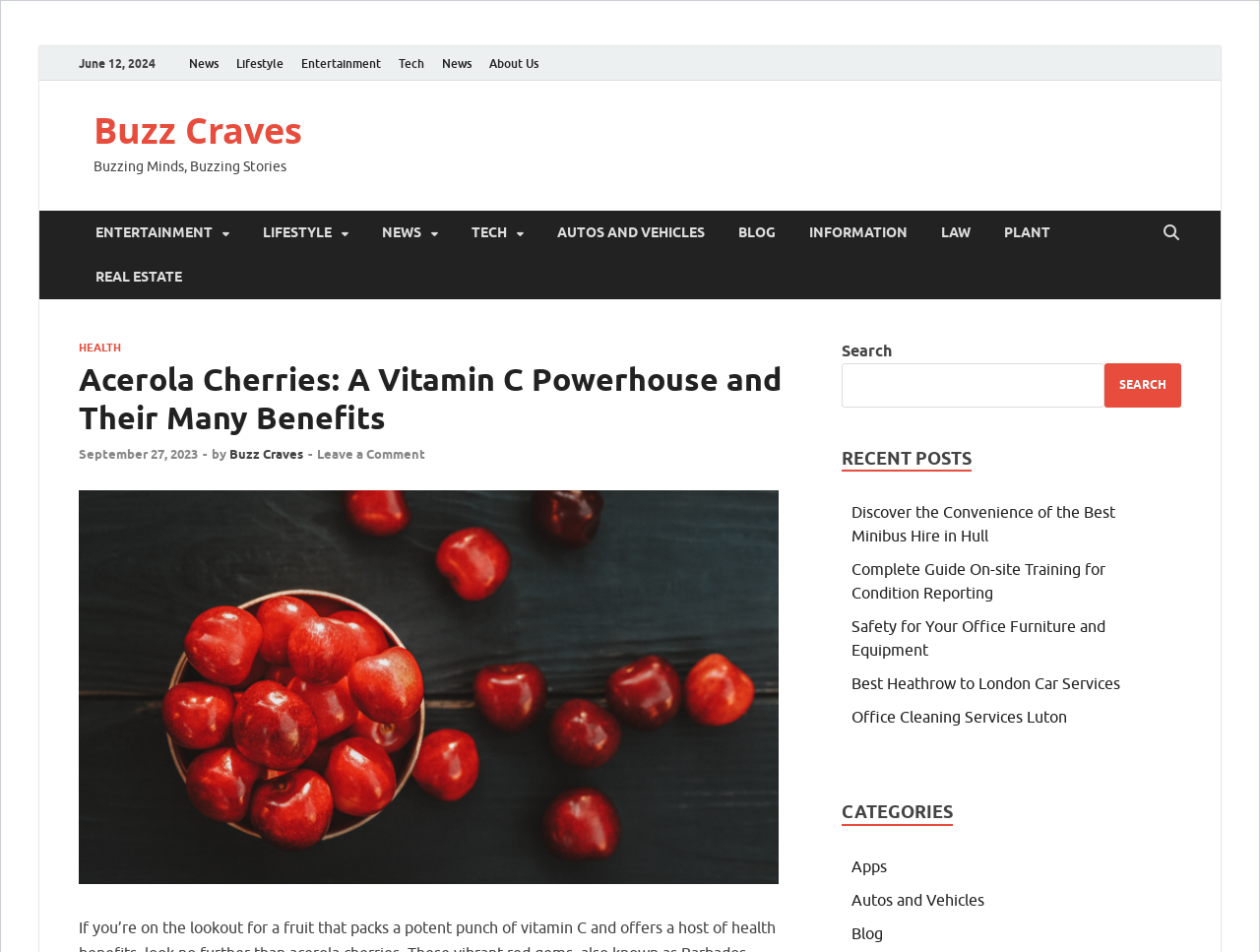What is the date of the article? Based on the screenshot, please respond with a single word or phrase.

June 12, 2024